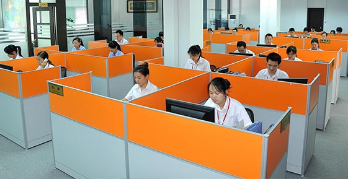What is the attire of the employees? Analyze the screenshot and reply with just one word or a short phrase.

White shirts